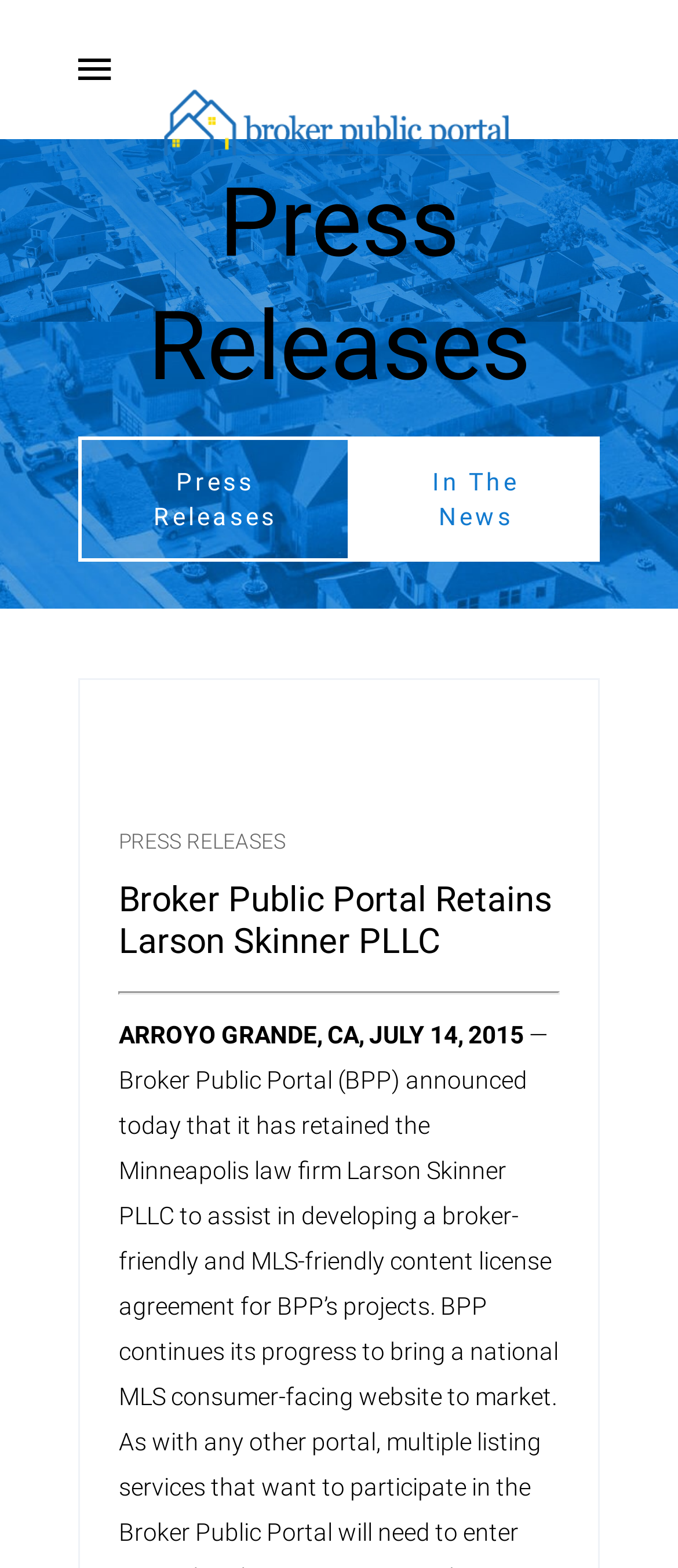Answer the following query with a single word or phrase:
How many images are there on the webpage?

2